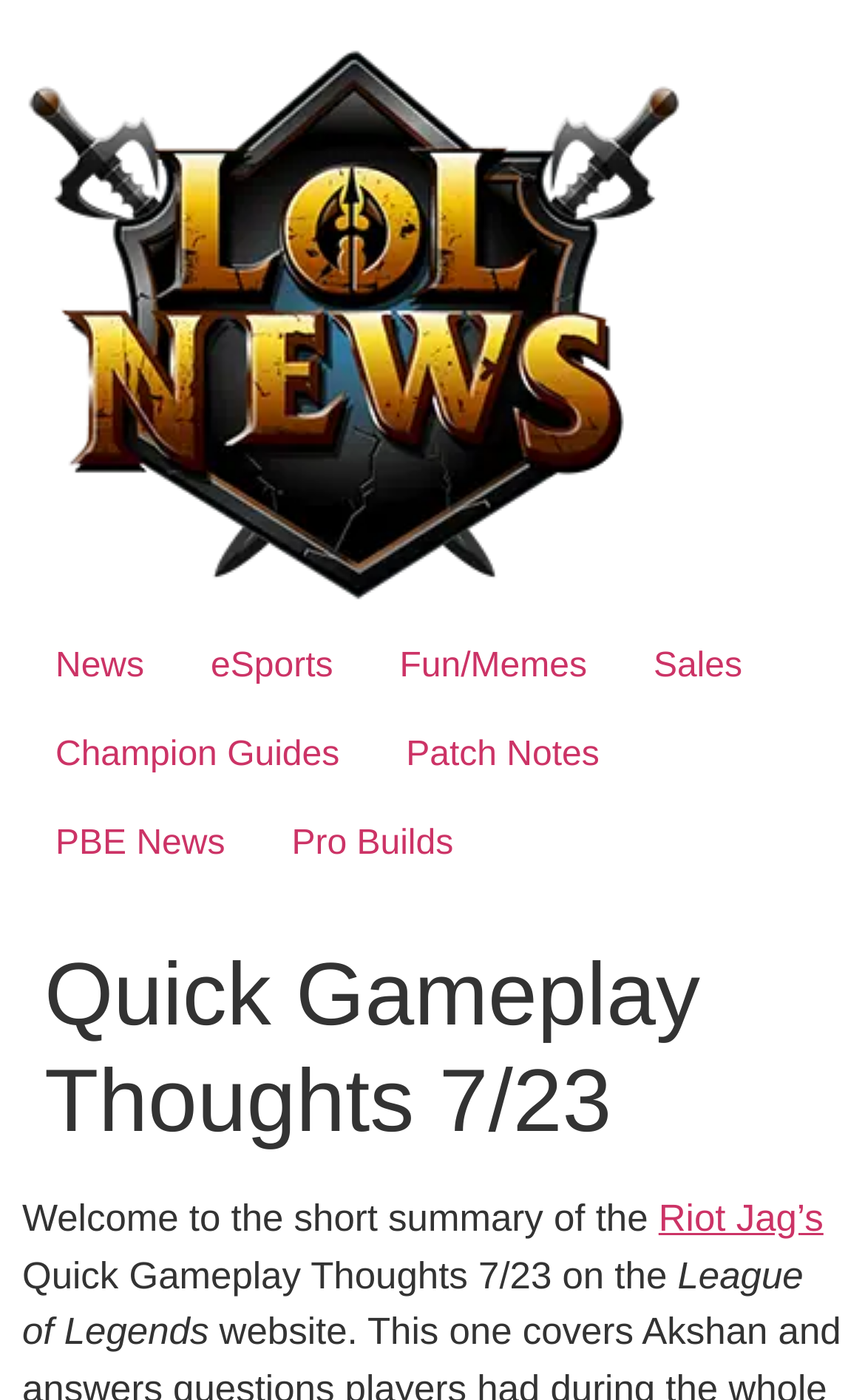Determine the heading of the webpage and extract its text content.

Quick Gameplay Thoughts 7/23